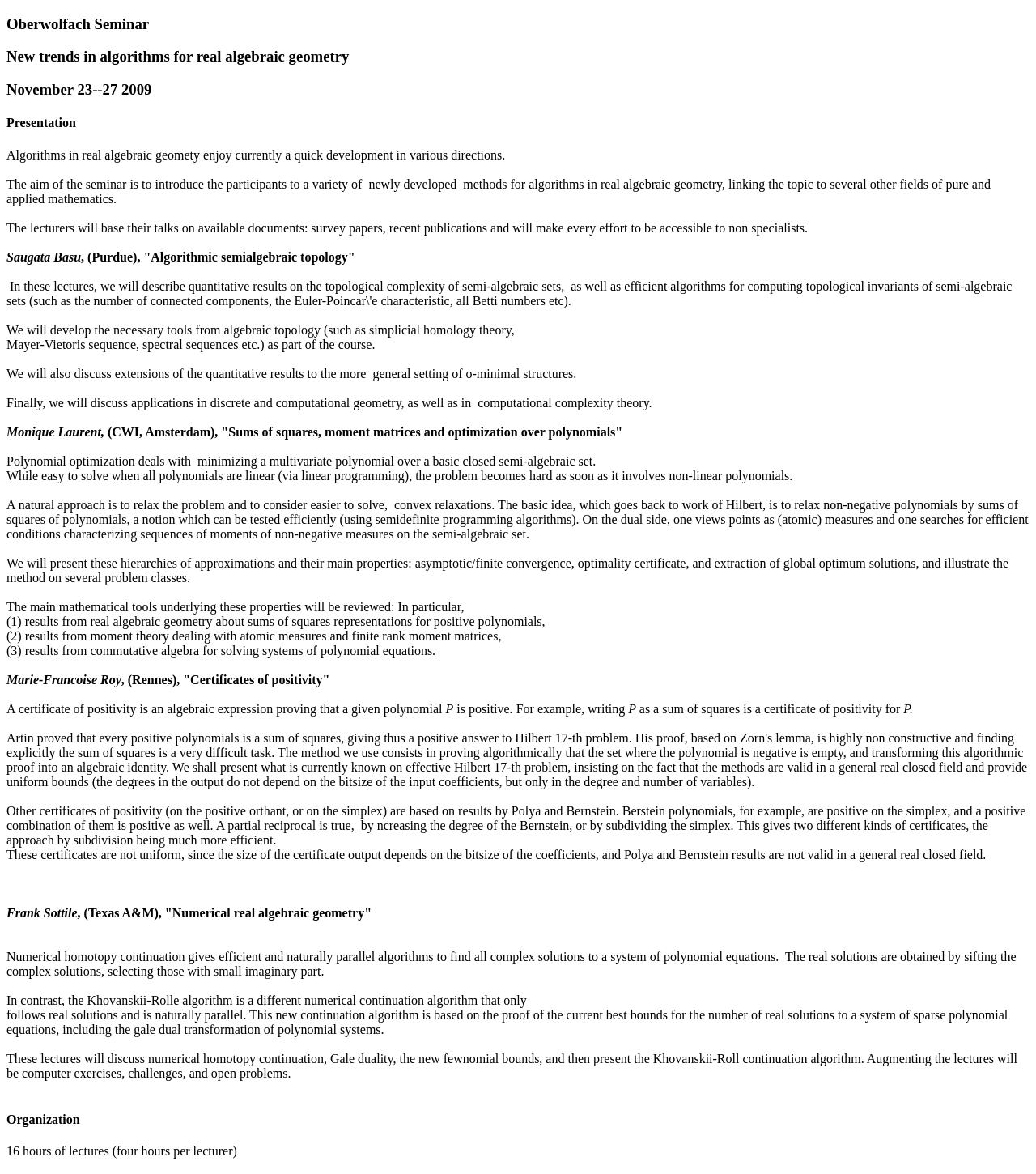What is the aim of the seminar?
Can you provide an in-depth and detailed response to the question?

The text states 'The aim of the seminar is to introduce the participants to a variety of newly developed methods for algorithms in real algebraic geometry, linking the topic to several other fields of pure and applied mathematics.' which clearly indicates the aim of the seminar.